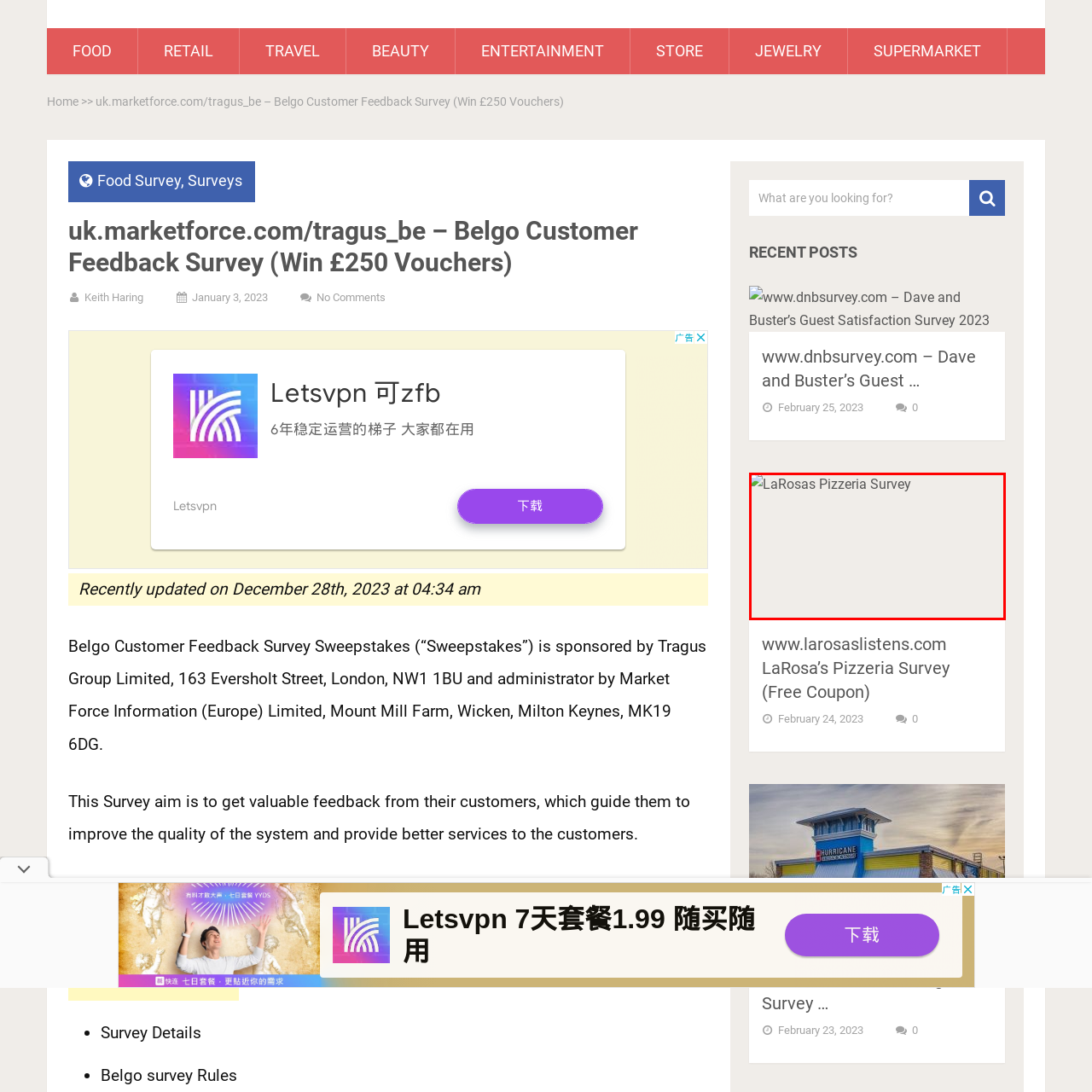Focus on the content within the red bounding box and answer this question using a single word or phrase: What is the expected outcome of participating in the survey?

Rewards such as coupons